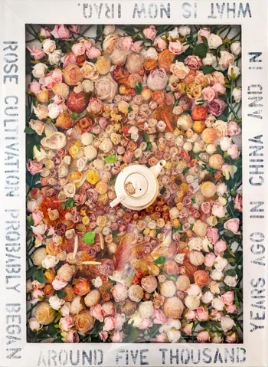Analyze the image and describe all key details you can observe.

The image showcases a vibrant and intricate arrangement of dried rose petals and various floral elements, meticulously arranged to create a visually stunning composition. At the center of the display is a delicate white tea cup, which adds a touch of elegance to the overall presentation. Surrounding the tea cup, a plethora of colorful petals in various shades of pink, red, yellow, and white create a rich tapestry.

The border of the image features text that reads: "WHAT IS NOW IRAQ. ROSE CULTIVATION PROBABLY BEGAN IN CHINA AROUND FIVE THOUSAND YEARS AGO." This text emphasizes the historical significance of rose cultivation, linking the practice to its ancient origins and highlighting its journey through time.

This artwork, titled "Susan Atkinson. Rose Cultivation," is part of an exhibition scheduled to open on May 11, 2024, at Josey in Norwich, United Kingdom. The piece invites viewers to reflect not only on the beauty of the flowers but also on the cultural history and evolution of rose cultivation throughout the ages.